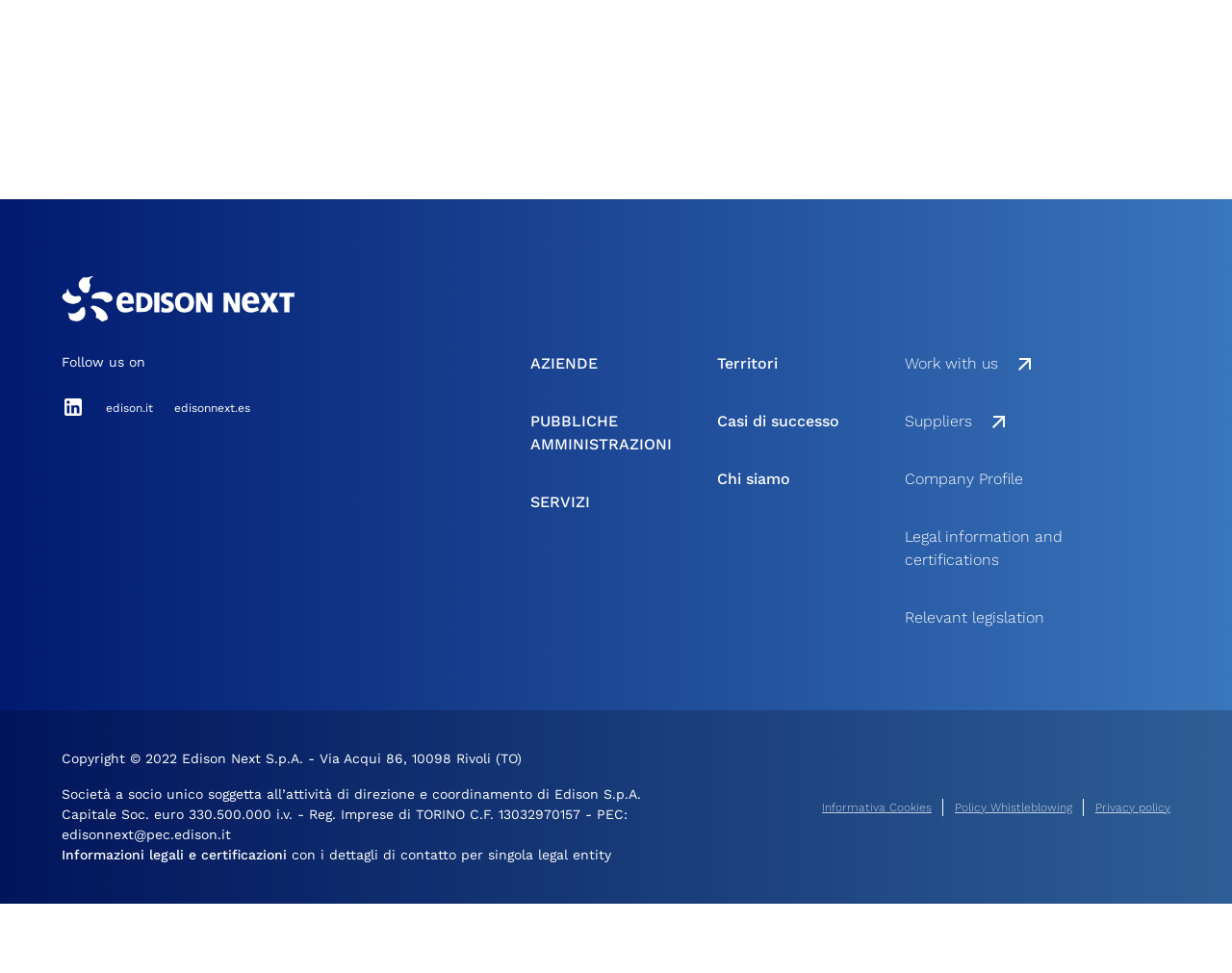Please answer the following question using a single word or phrase: 
What are the social media platforms listed?

LinkedIn